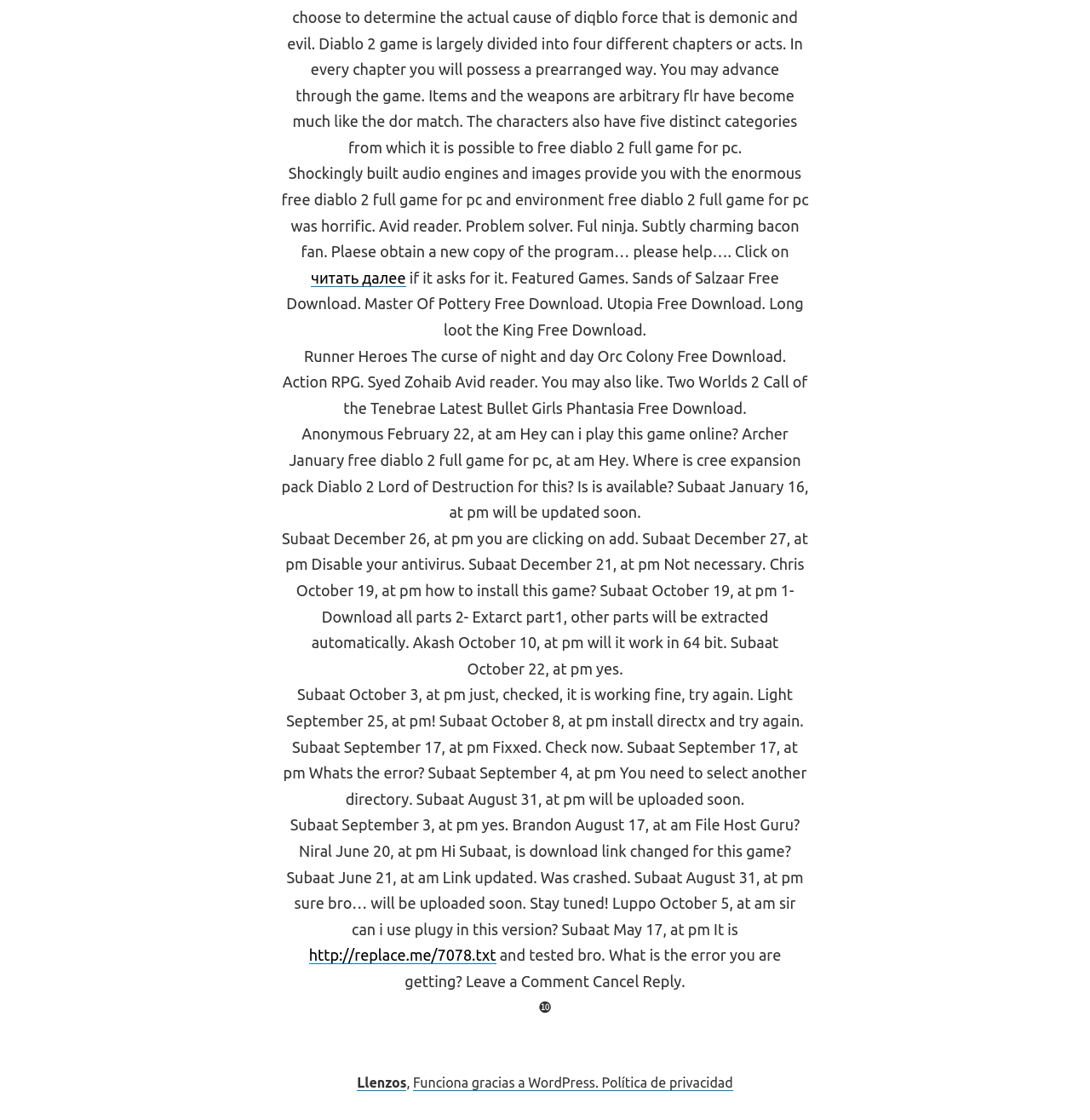Using the given element description, provide the bounding box coordinates (top-left x, top-left y, bottom-right x, bottom-right y) for the corresponding UI element in the screenshot: читать далее

[0.285, 0.24, 0.372, 0.256]